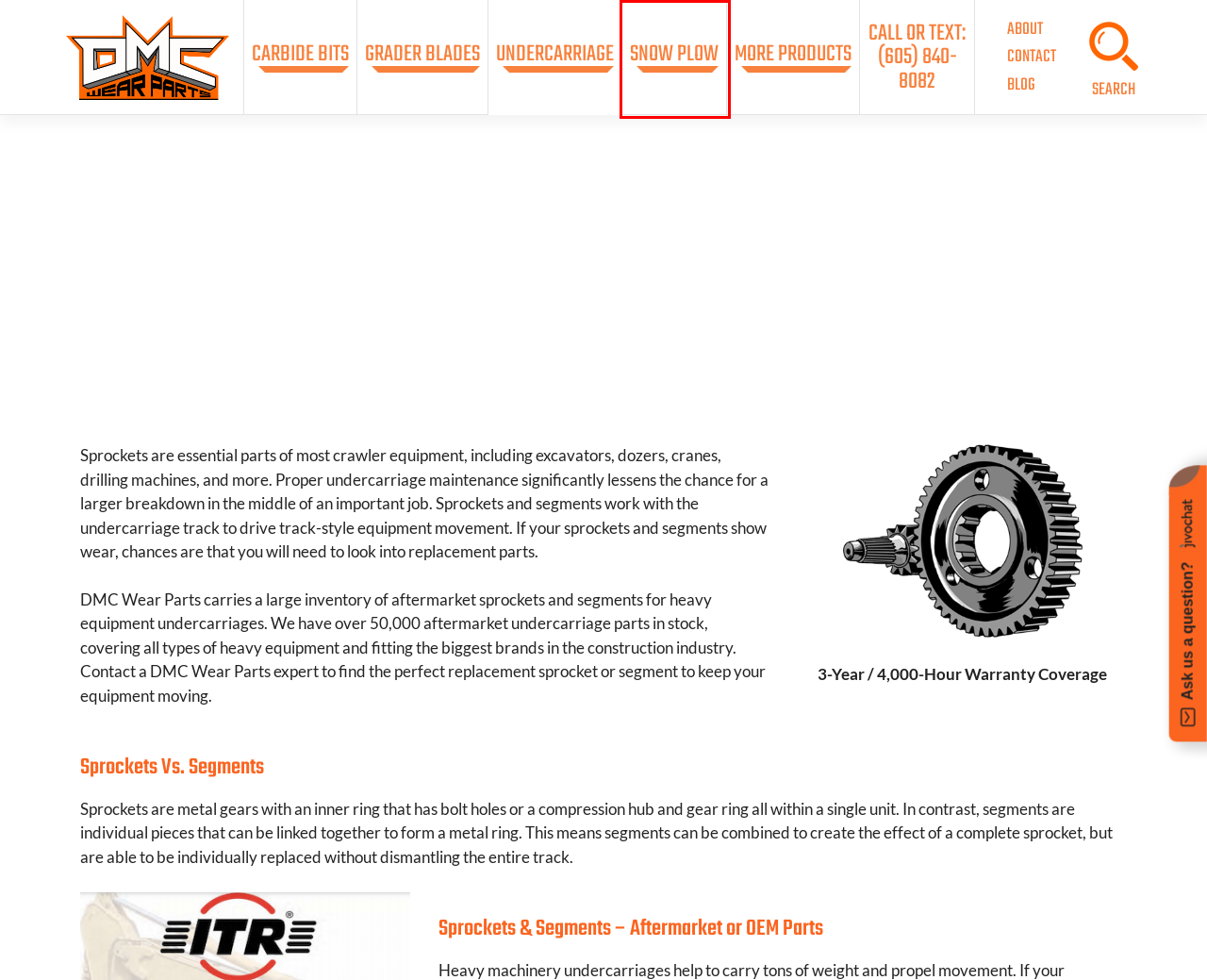Given a screenshot of a webpage with a red rectangle bounding box around a UI element, select the best matching webpage description for the new webpage that appears after clicking the highlighted element. The candidate descriptions are:
A. DMC Wear Parts – High quality ground engaging tools at the most competitive pricing.
B. Snow Plow Blades – DMC Wear Parts
C. Blog – DMC Wear Parts
D. Carbide Bits – DMC Wear Parts
E. About – DMC Wear Parts
F. Blades – DMC Wear Parts
G. Other Products – DMC Wear Parts
H. Undercarriage Parts – DMC Wear Parts

B